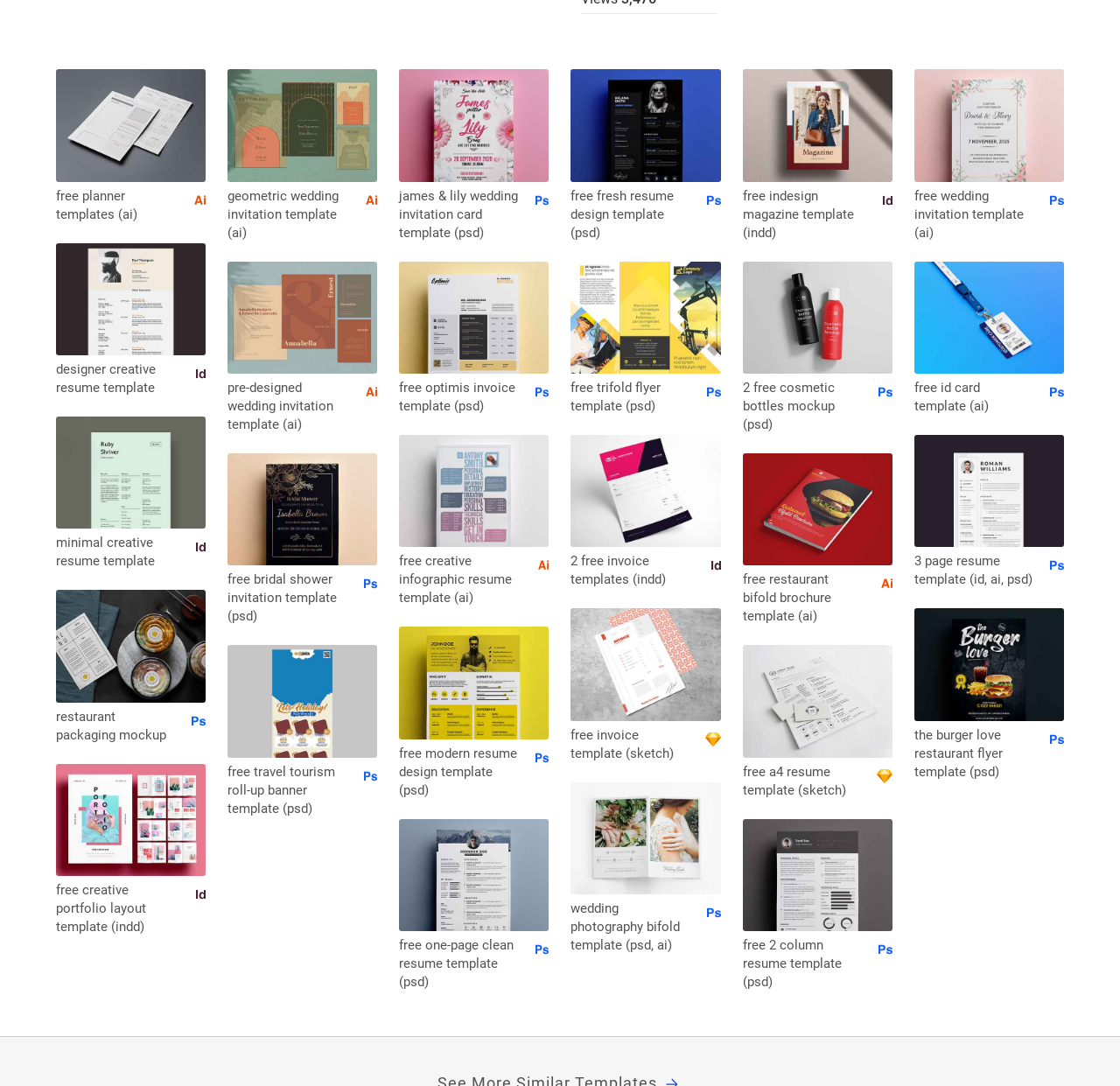Observe the image and answer the following question in detail: What is the theme of the 'Geometric Wedding Invitation Template'?

The 'Geometric Wedding Invitation Template' link suggests that the template has a geometric theme, which is a design style that features geometric shapes and patterns. This theme is likely to be reflected in the template's design and layout.